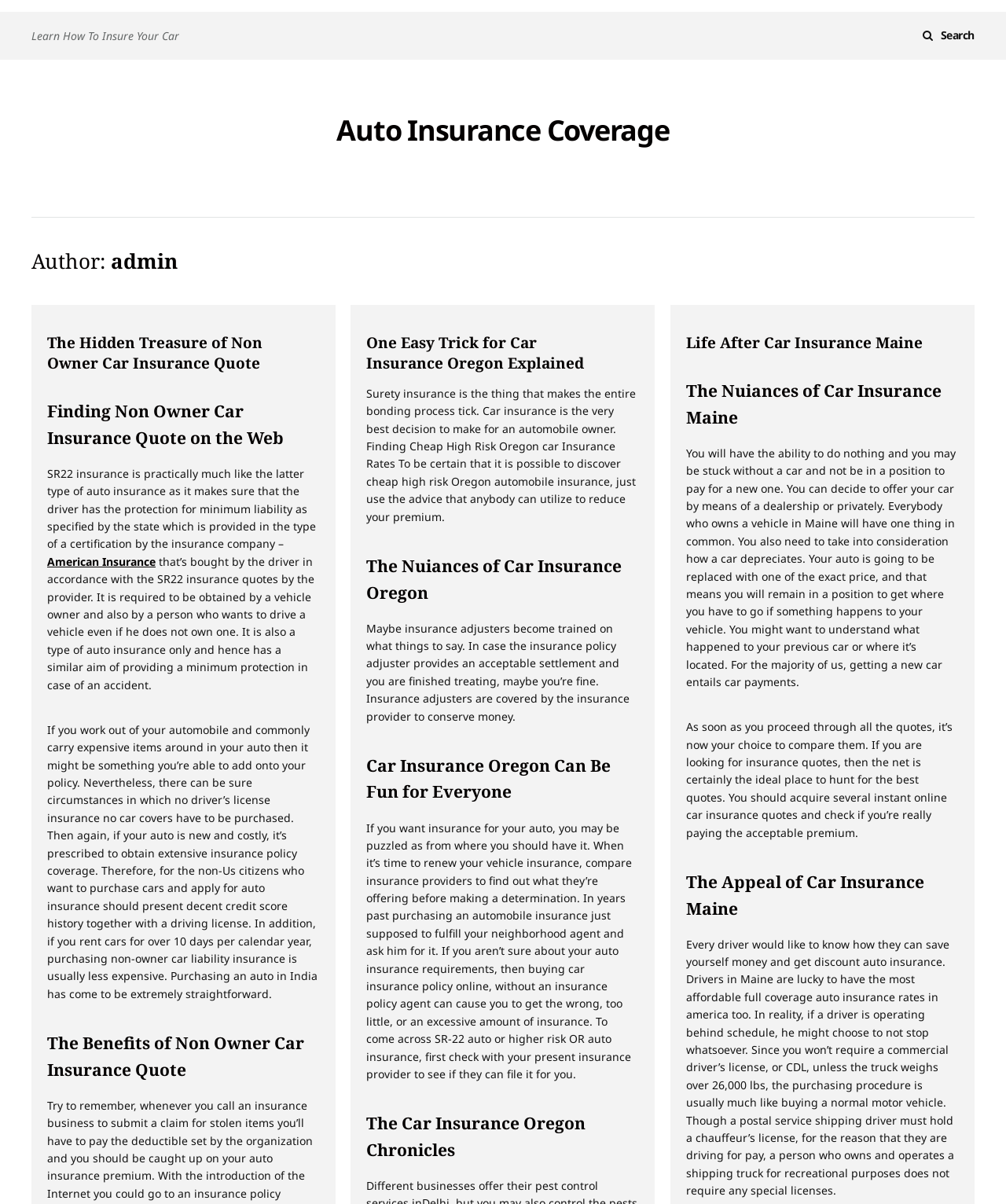Refer to the image and provide an in-depth answer to the question:
What is the main topic of this webpage?

Based on the webpage content, I can see that the webpage is discussing various aspects of auto insurance, including non-owner car insurance quotes, SR22 insurance, and car insurance in different states like Oregon and Maine. The headings and static text on the webpage all relate to auto insurance, which leads me to conclude that it is the main topic of this webpage.